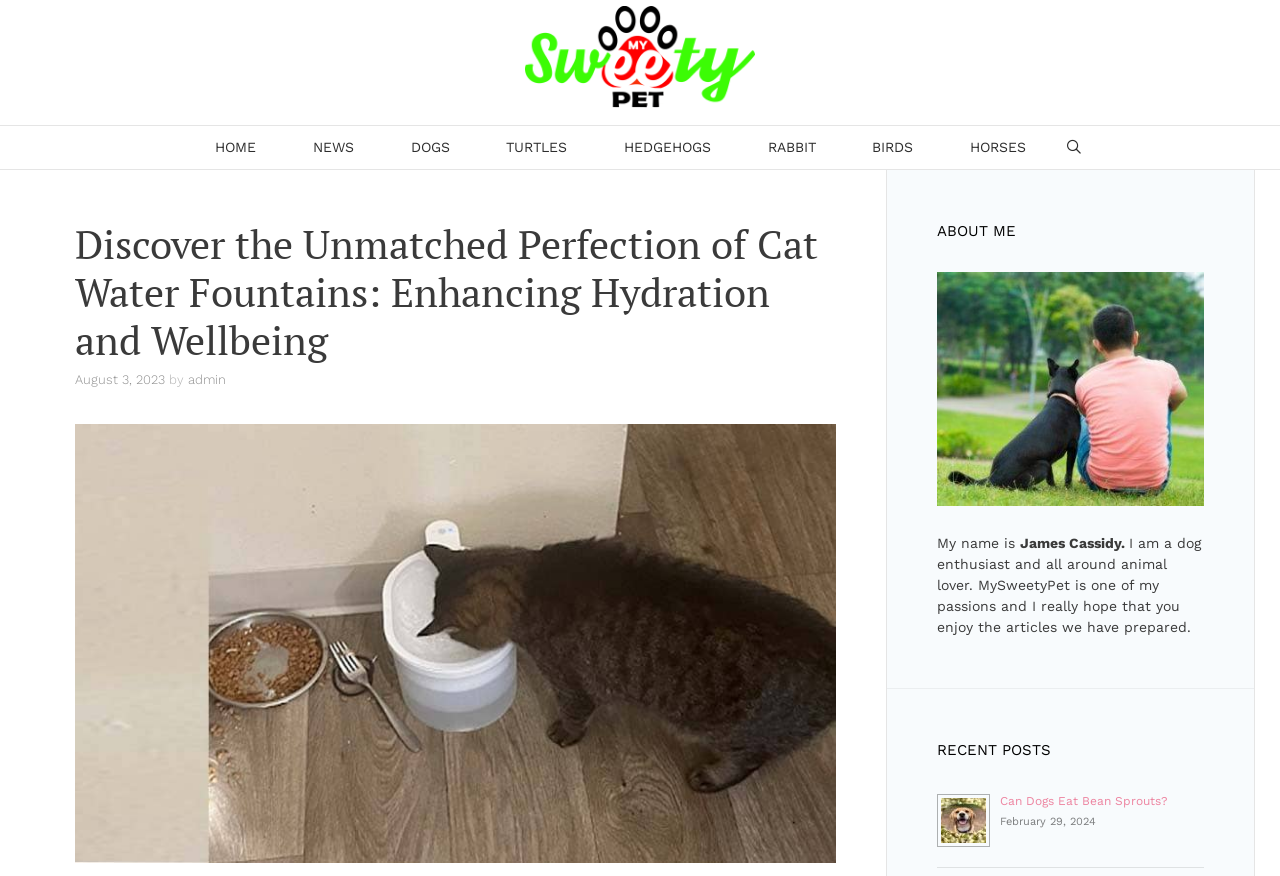What is the date of the recent post?
Using the image as a reference, deliver a detailed and thorough answer to the question.

The date of the recent post can be found below the title of the recent post, where it says 'February 29, 2024'. This indicates that the recent post was published on February 29, 2024.